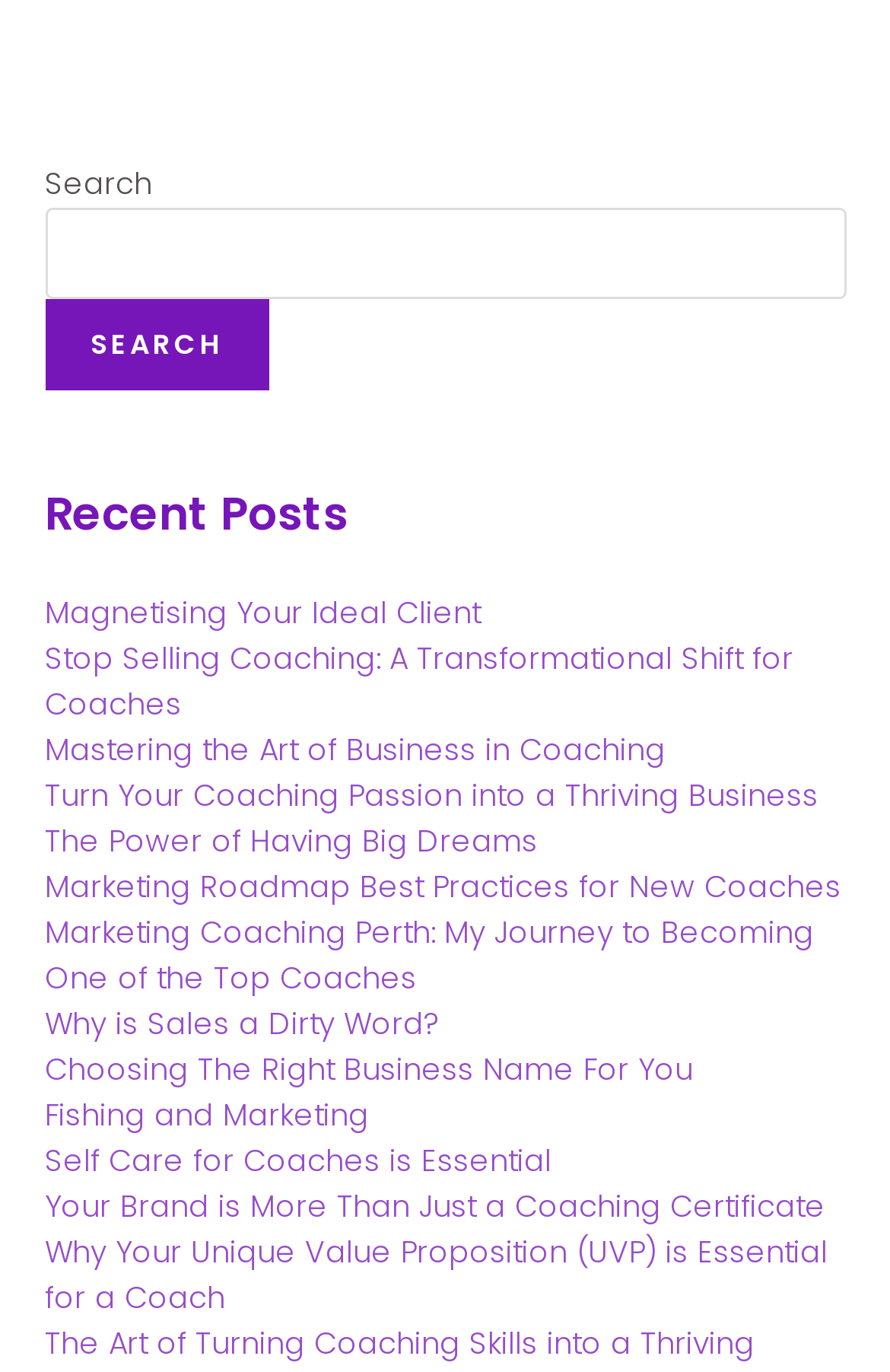Please answer the following query using a single word or phrase: 
How many characters are in the first link text?

29